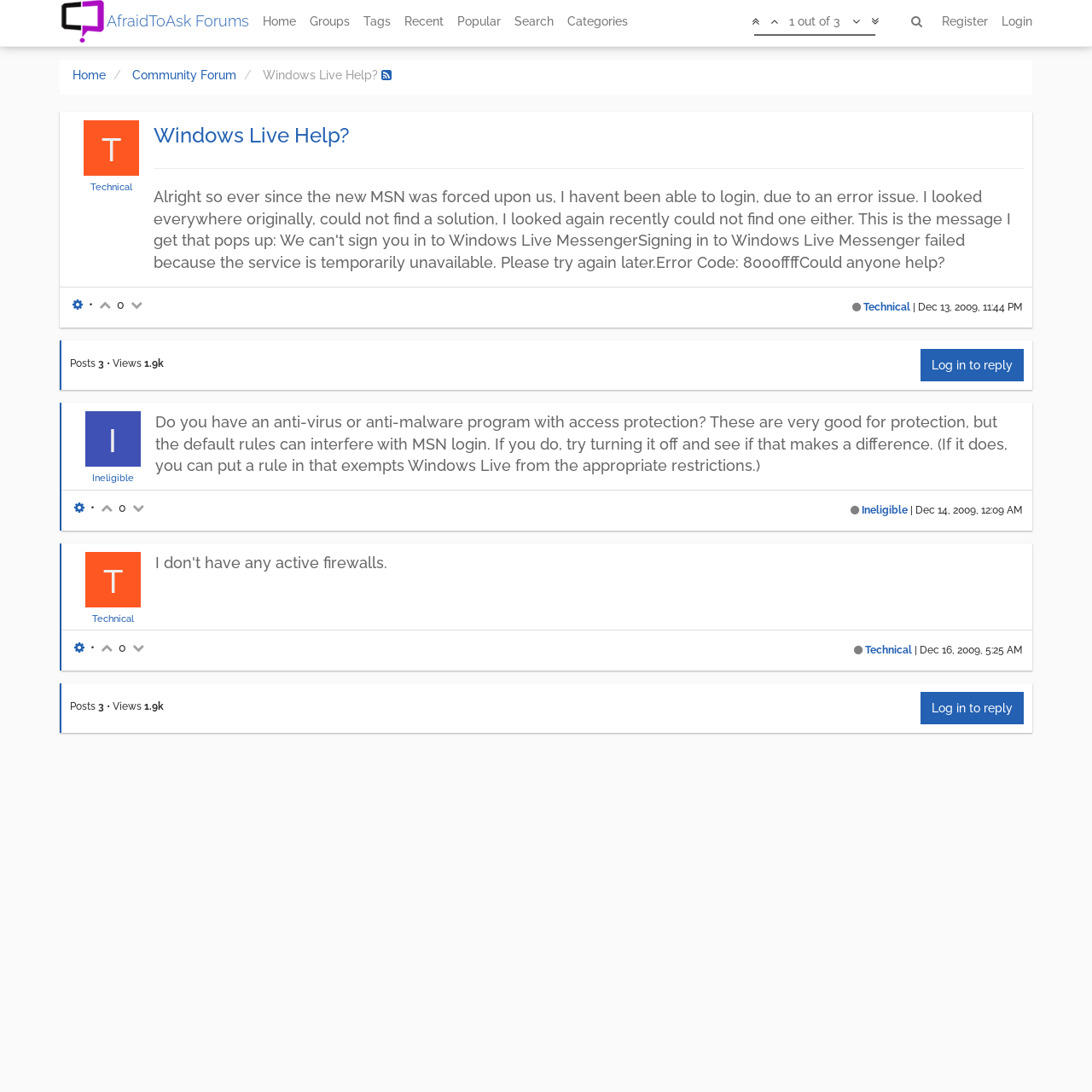Find the bounding box coordinates of the clickable region needed to perform the following instruction: "Reply to the post". The coordinates should be provided as four float numbers between 0 and 1, i.e., [left, top, right, bottom].

[0.843, 0.319, 0.938, 0.349]